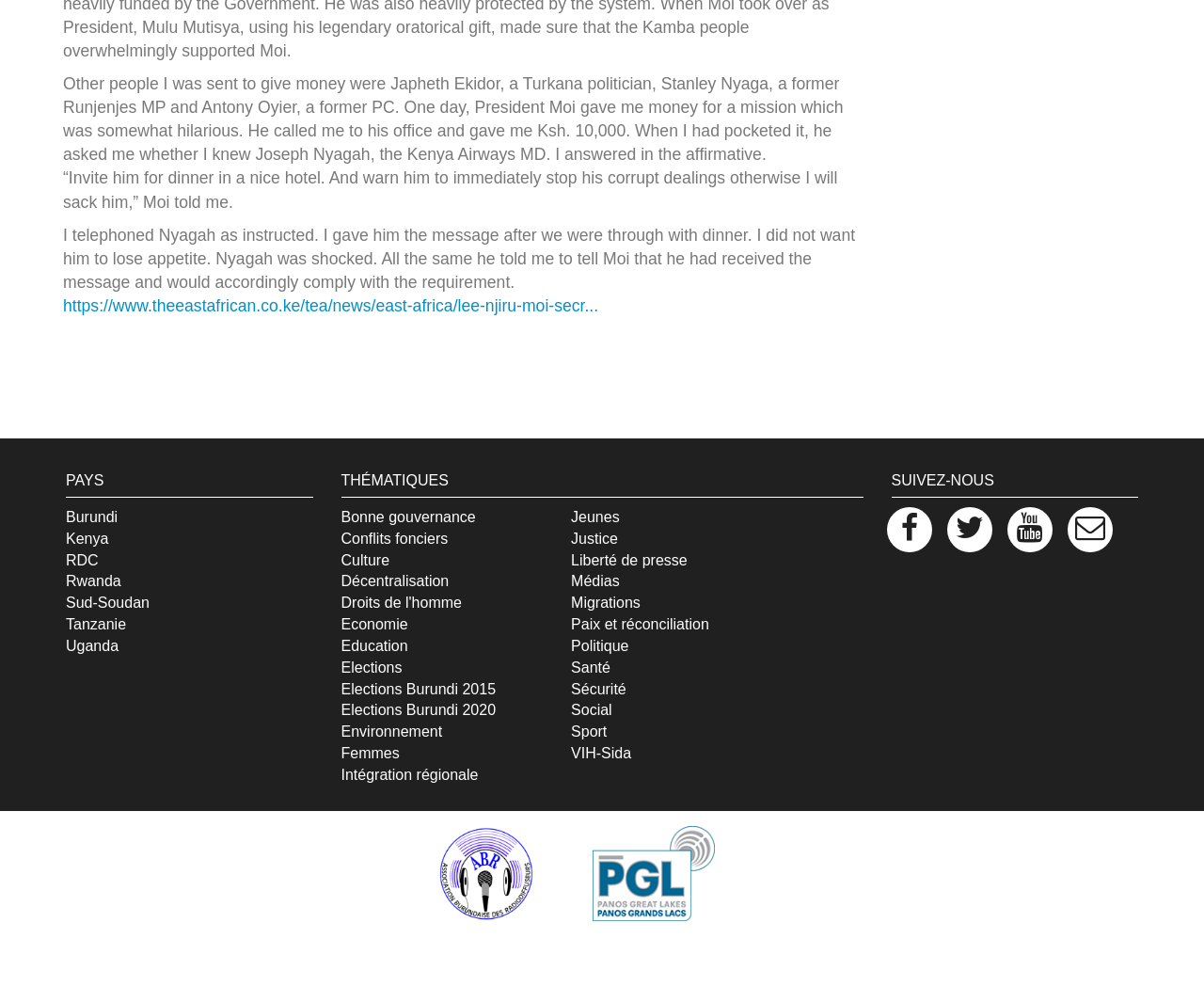Specify the bounding box coordinates of the area to click in order to execute this command: 'Click the 'Reject all' button'. The coordinates should consist of four float numbers ranging from 0 to 1, and should be formatted as [left, top, right, bottom].

None